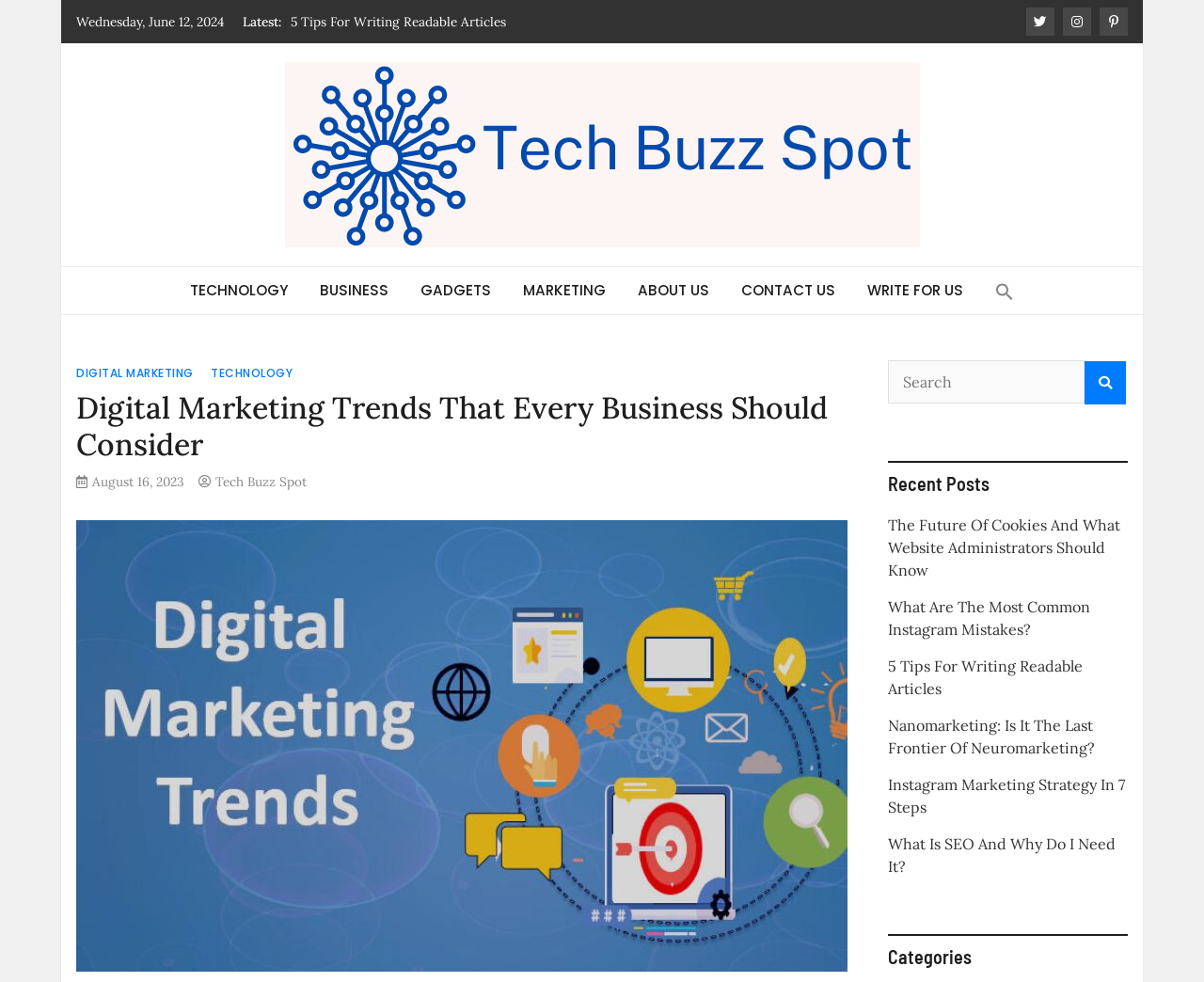Articulate a complete and detailed caption of the webpage elements.

The webpage is about digital marketing trends and technology news. At the top, there is a date "Wednesday, June 12, 2024" and a label "Latest:". Below this, there are five links to recent articles, including "5 Tips For Writing Readable Articles" and "Nanomarketing: Is It The Last Frontier Of Neuromarketing?".

To the right of these links, there are three social media icons. Below these icons, there is a logo image of "Tech Buzz Spot" with a link to the website's homepage. Next to the logo, there is a tagline "Best Spot For Latest Technology Trends".

Underneath, there is a navigation menu with links to different categories, including "TECHNOLOGY", "BUSINESS", "GADGETS", "MARKETING", "ABOUT US", "CONTACT US", and "WRITE FOR US". There is also a search bar with a search icon.

The main content of the webpage is an article titled "Digital Marketing Trends That Every Business Should Consider". The article has a heading and a brief introduction. Below the article, there are links to recent posts, including "The Future Of Cookies And What Website Administrators Should Know" and "What Are The Most Common Instagram Mistakes?". These links are categorized under a heading "Recent Posts".

Further down, there is a section titled "Categories" with links to different categories. The webpage has a total of 15 links to articles, 7 navigation links, and 3 social media icons. There are also 2 images, one of which is the logo of "Tech Buzz Spot" and the other is an image related to the article "Digital Marketing Trends That Every Business Should Consider".